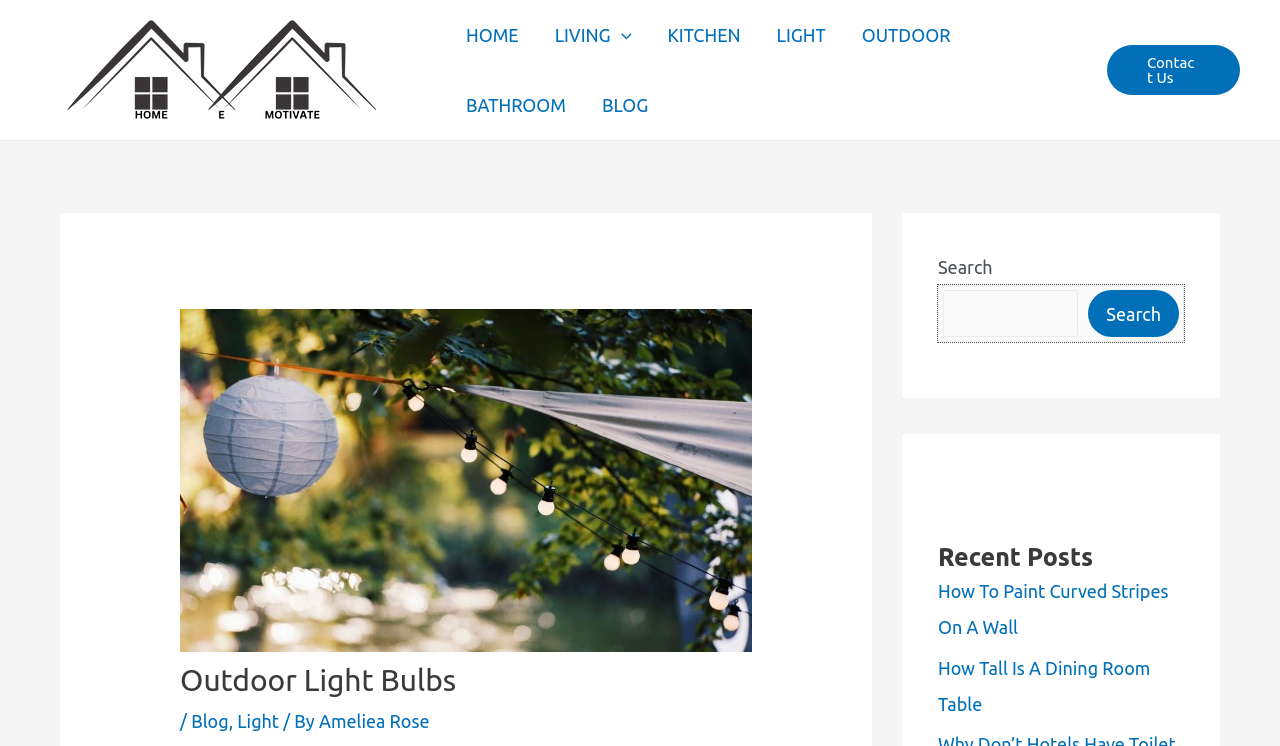Determine the coordinates of the bounding box for the clickable area needed to execute this instruction: "Search for something".

[0.85, 0.389, 0.921, 0.452]